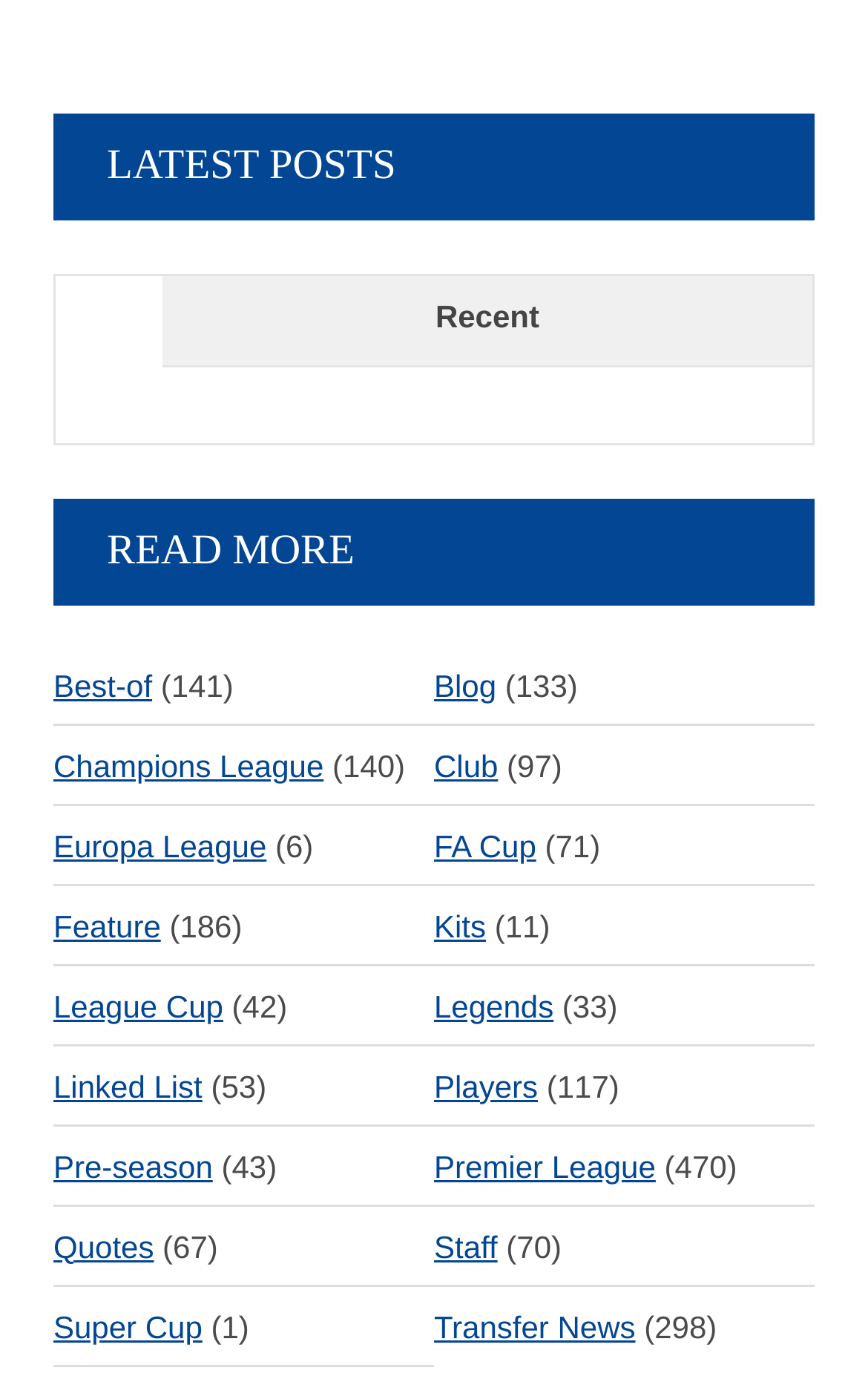Locate the bounding box coordinates of the element to click to perform the following action: 'Explore the Legends'. The coordinates should be given as four float values between 0 and 1, in the form of [left, top, right, bottom].

[0.5, 0.7, 0.638, 0.758]